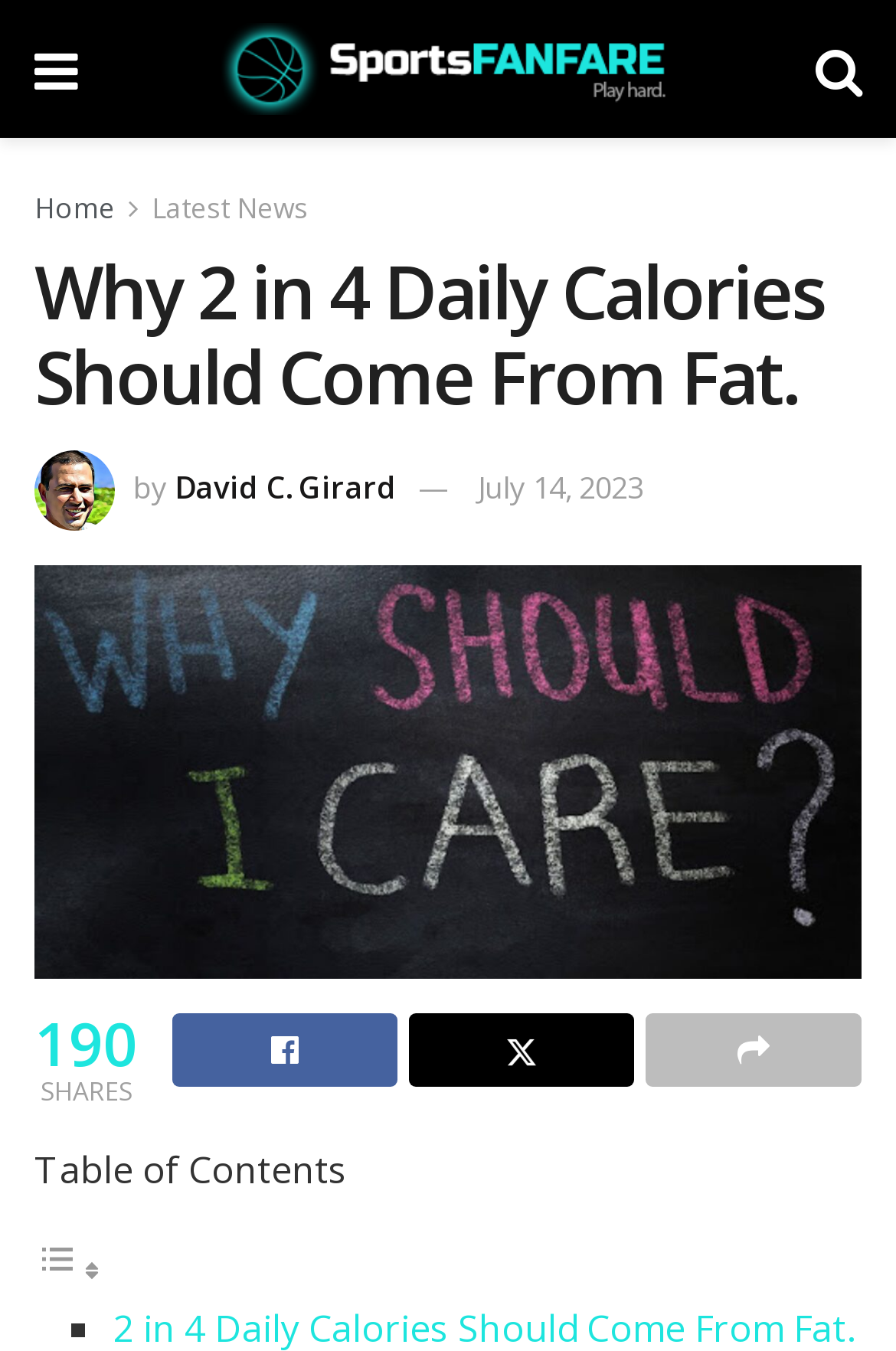Predict the bounding box for the UI component with the following description: "Menu".

None